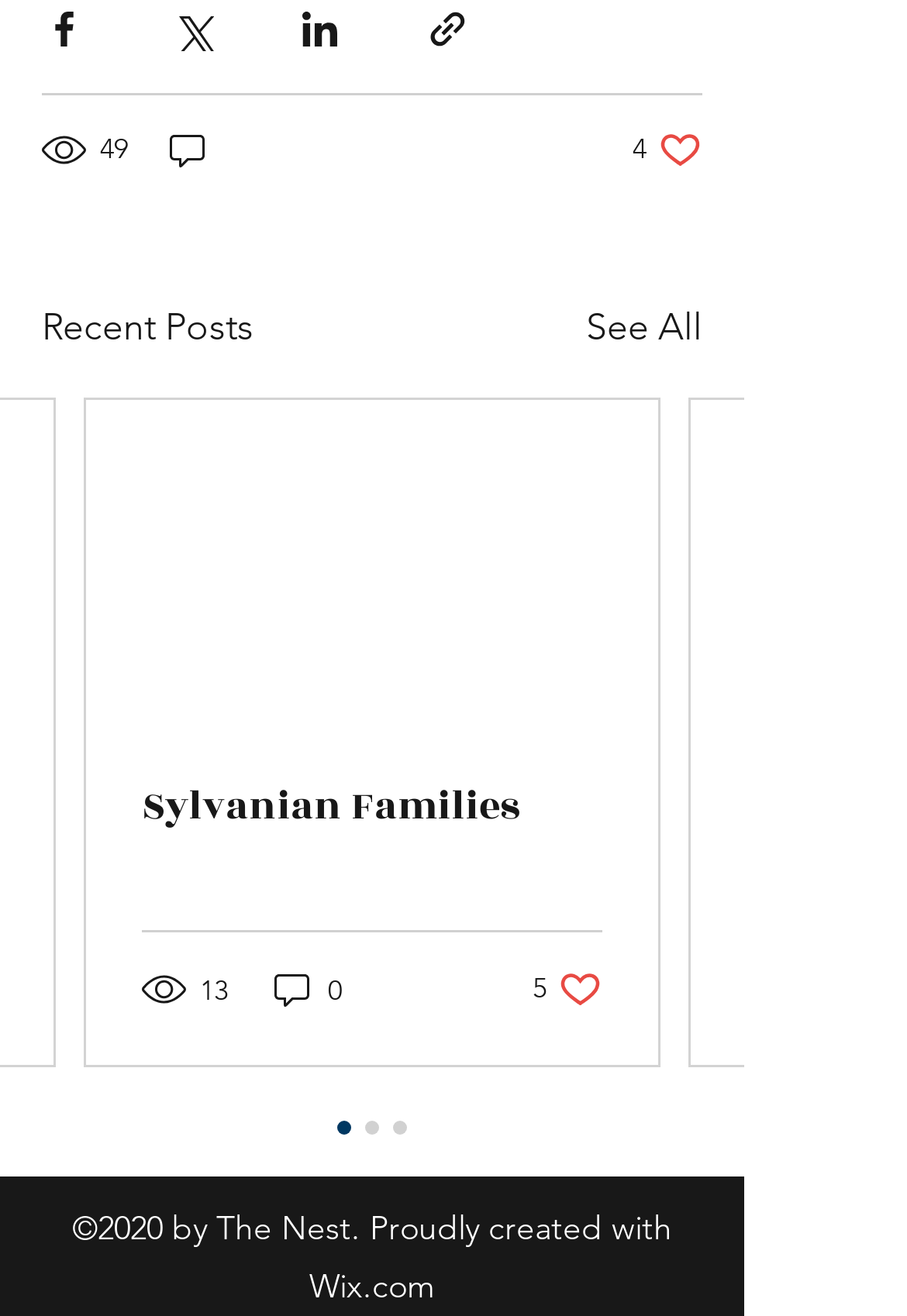Locate the bounding box coordinates of the element's region that should be clicked to carry out the following instruction: "See all posts". The coordinates need to be four float numbers between 0 and 1, i.e., [left, top, right, bottom].

[0.646, 0.228, 0.774, 0.27]